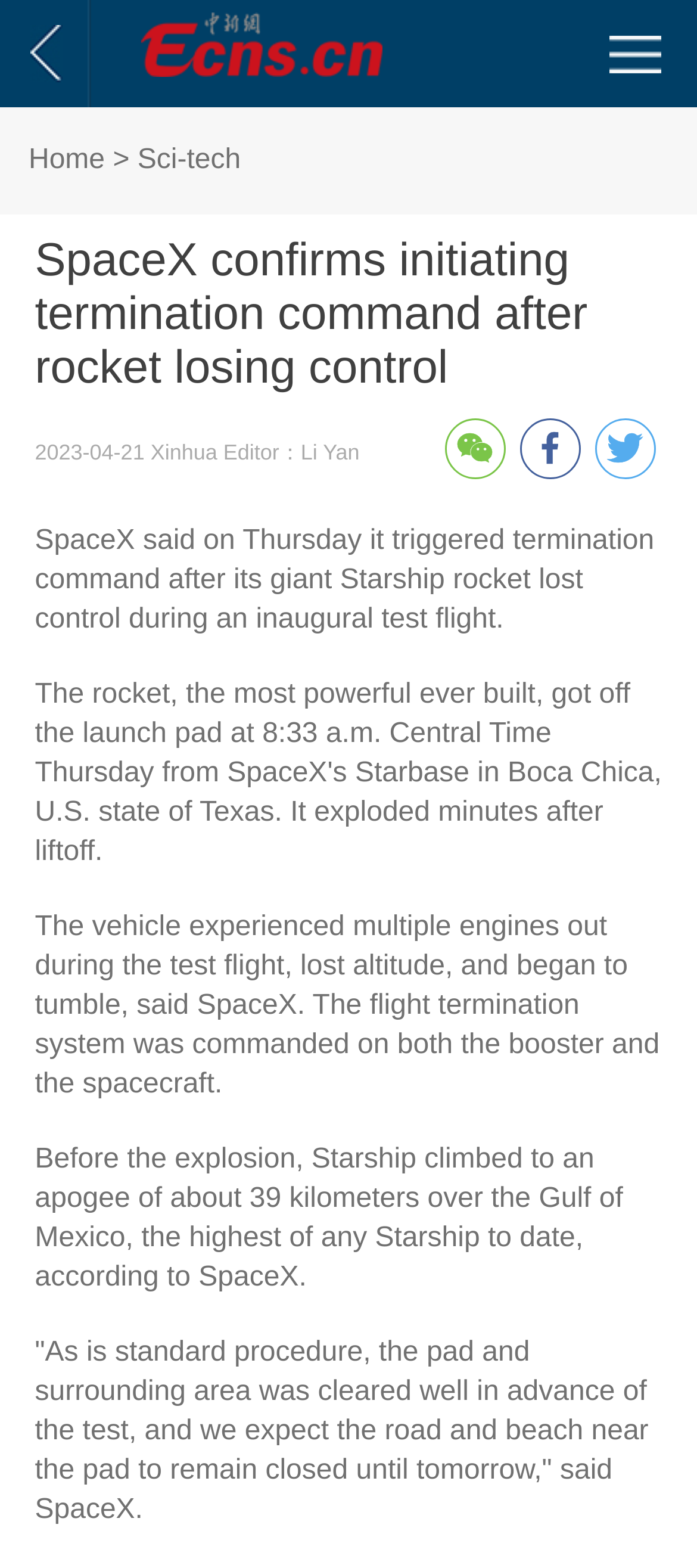Please find the bounding box for the UI component described as follows: "微信扫一扫：分享微信里点“发现”，扫一下二维码便可将本文分享至朋友圈。".

[0.637, 0.267, 0.724, 0.306]